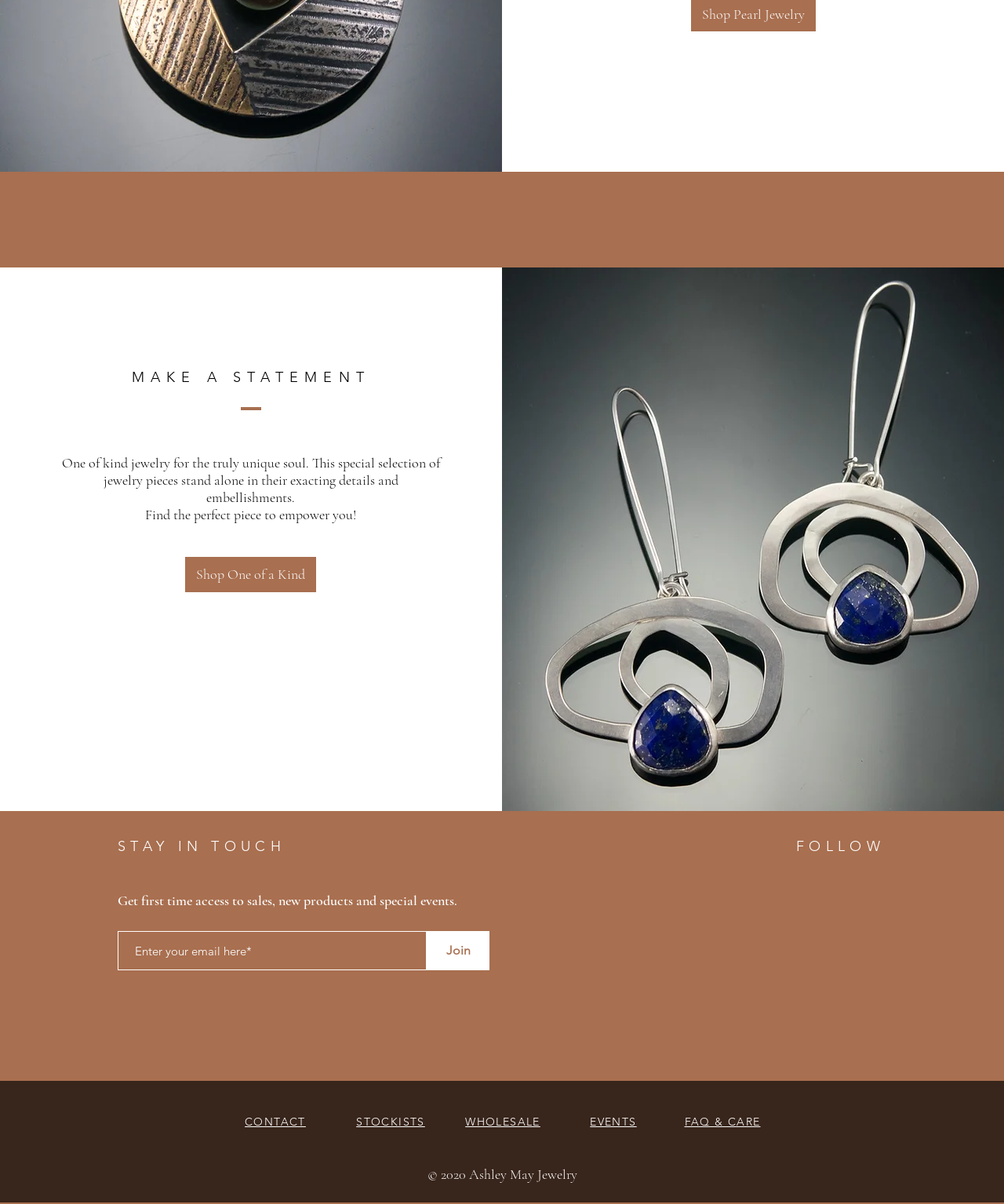Extract the bounding box coordinates for the HTML element that matches this description: "parent_node: Search name="s"". The coordinates should be four float numbers between 0 and 1, i.e., [left, top, right, bottom].

None